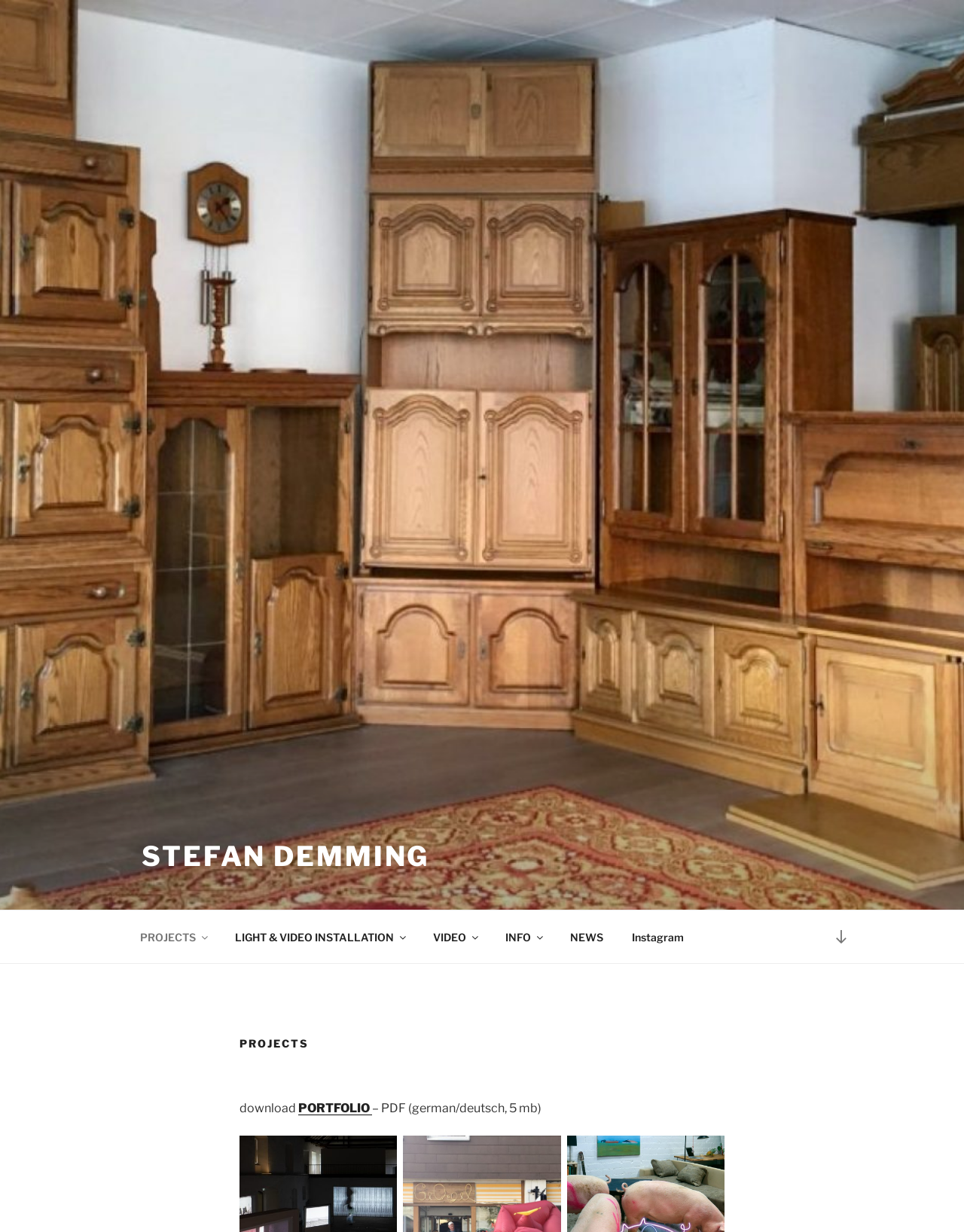Reply to the question below using a single word or brief phrase:
What is the name of the person on this webpage?

Stefan Demming